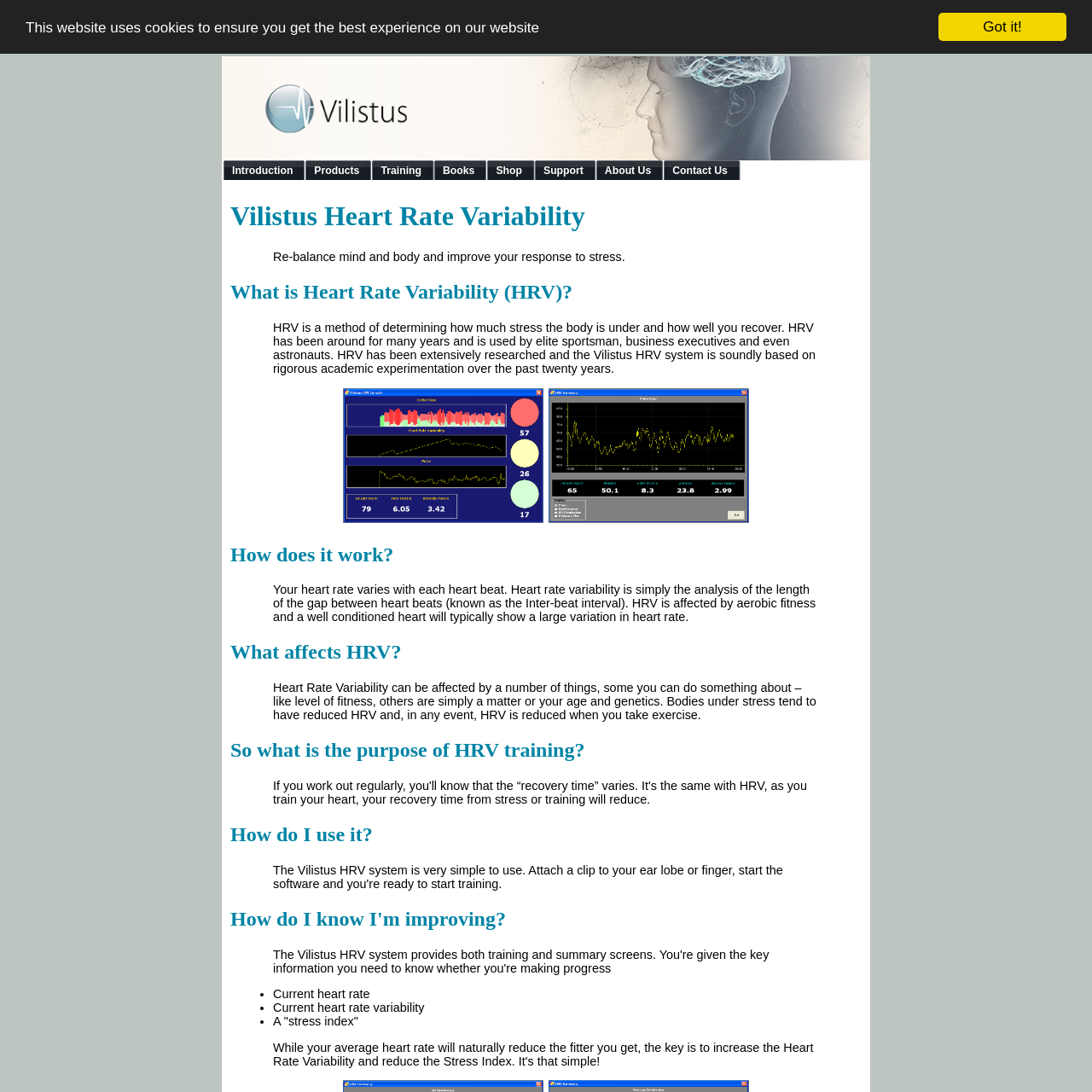Identify and provide the text content of the webpage's primary headline.

Vilistus Heart Rate Variability